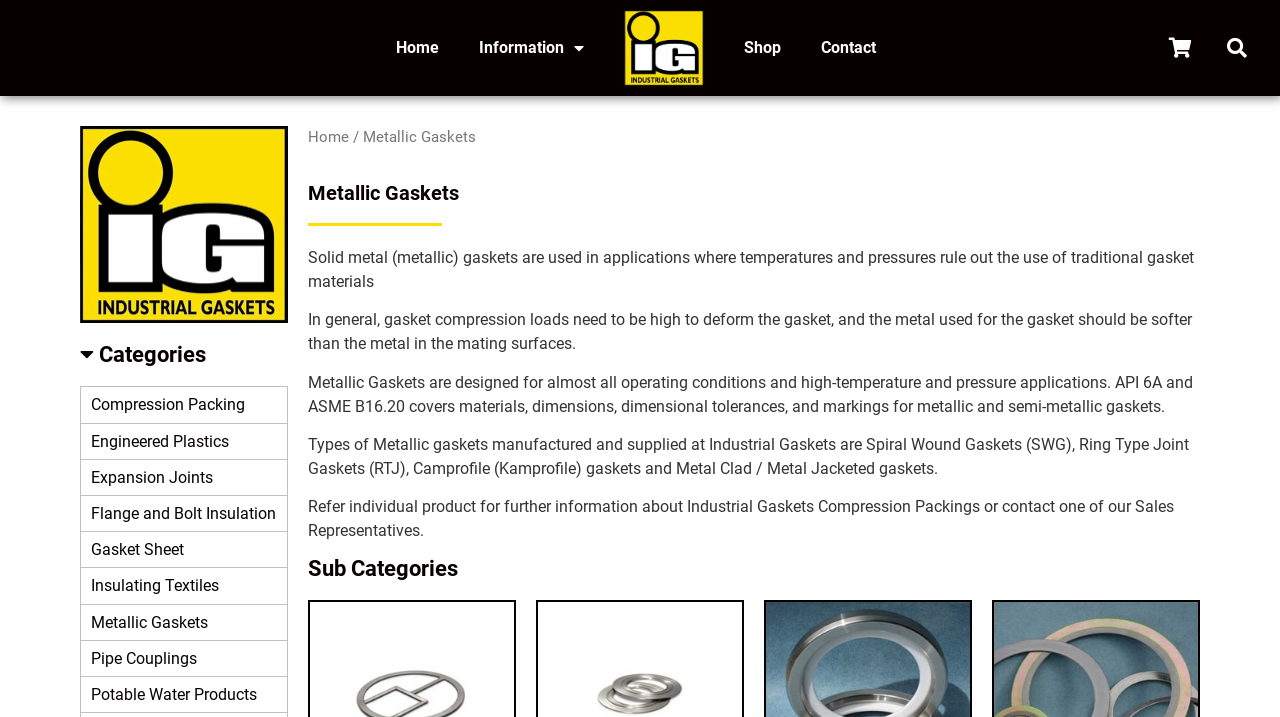Please look at the image and answer the question with a detailed explanation: What type of gaskets are used in high-temperature and pressure applications?

According to the webpage, Metallic Gaskets are designed for almost all operating conditions and high-temperature and pressure applications.